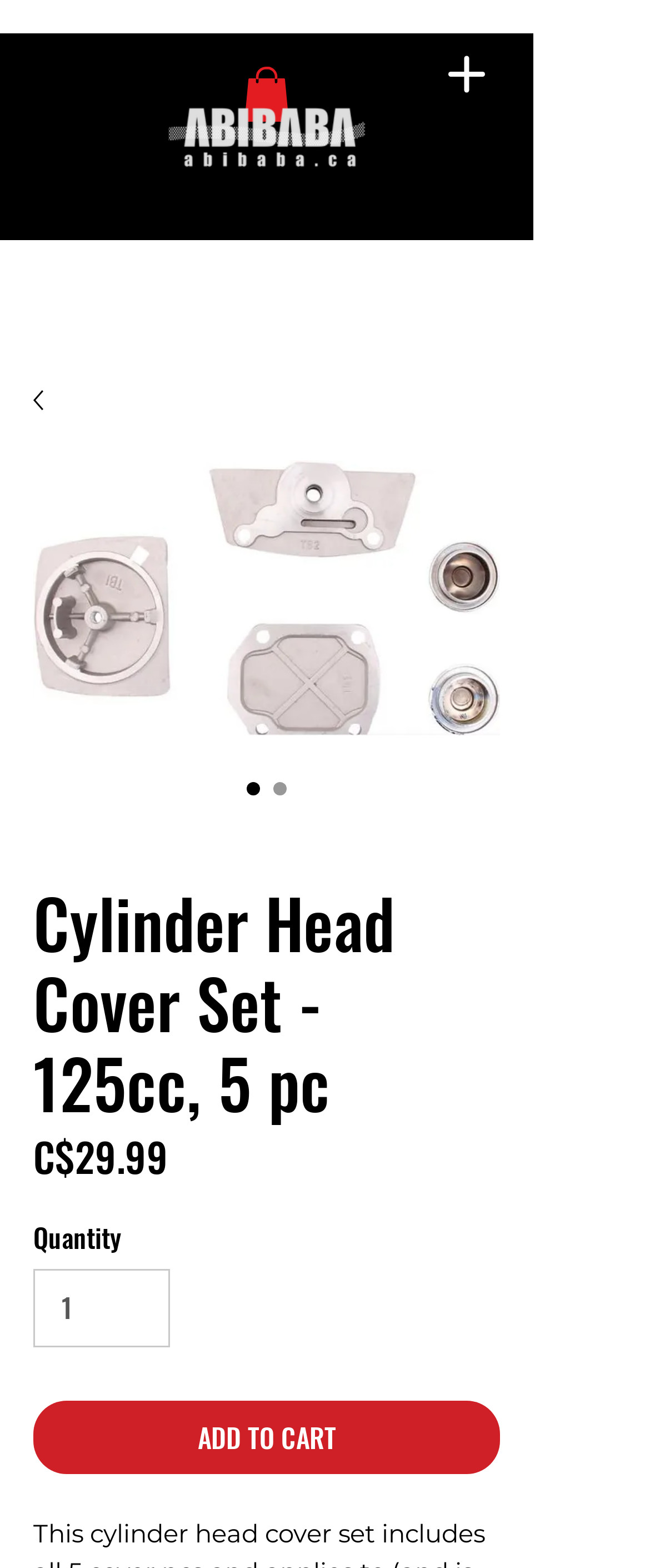Can you find the bounding box coordinates for the UI element given this description: "aria-label="Open navigation menu""? Provide the coordinates as four float numbers between 0 and 1: [left, top, right, bottom].

[0.641, 0.021, 0.795, 0.072]